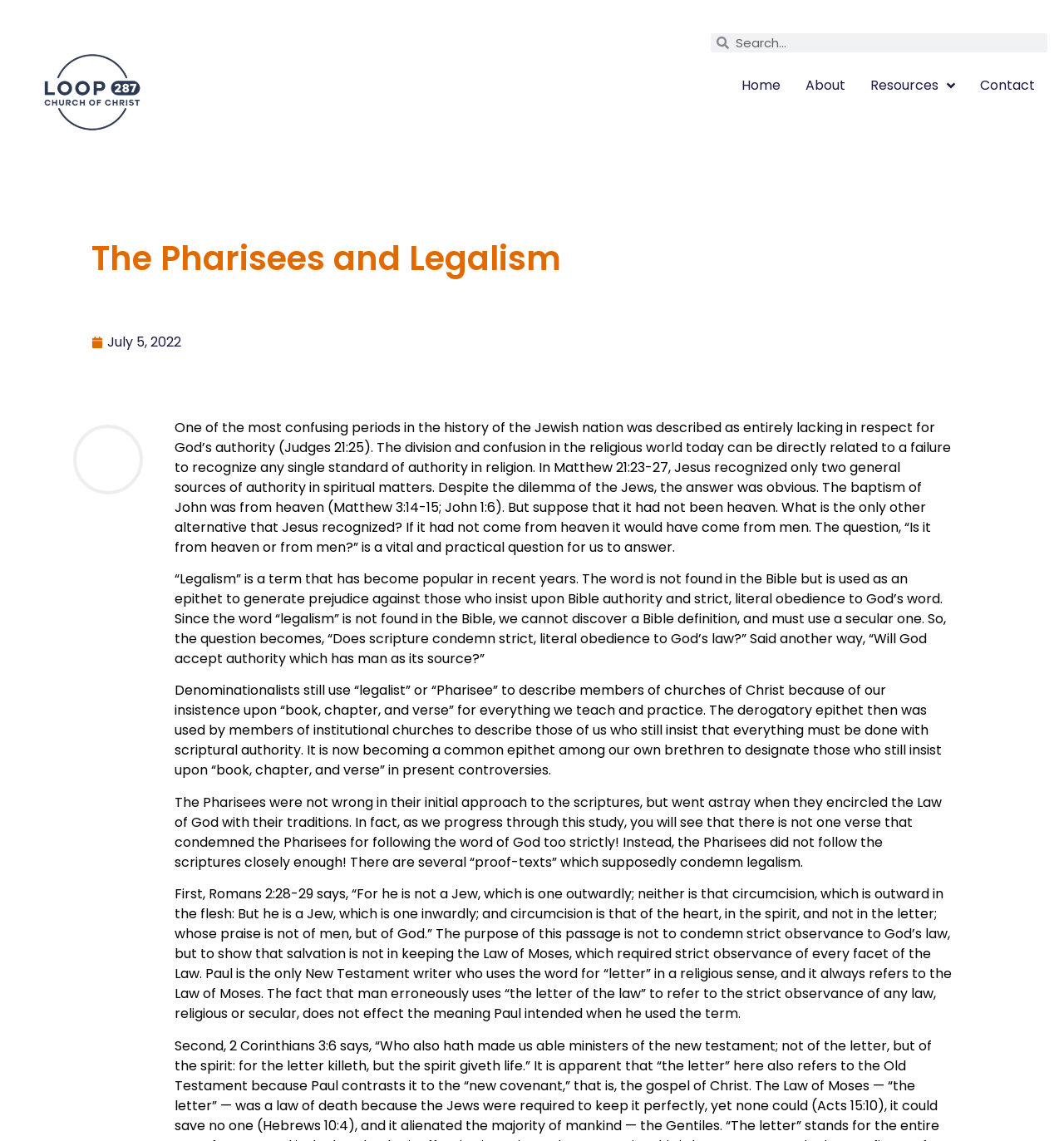Please find the bounding box for the following UI element description. Provide the coordinates in (top-left x, top-left y, bottom-right x, bottom-right y) format, with values between 0 and 1: alt="lufkin tx"

[0.034, 0.031, 0.14, 0.13]